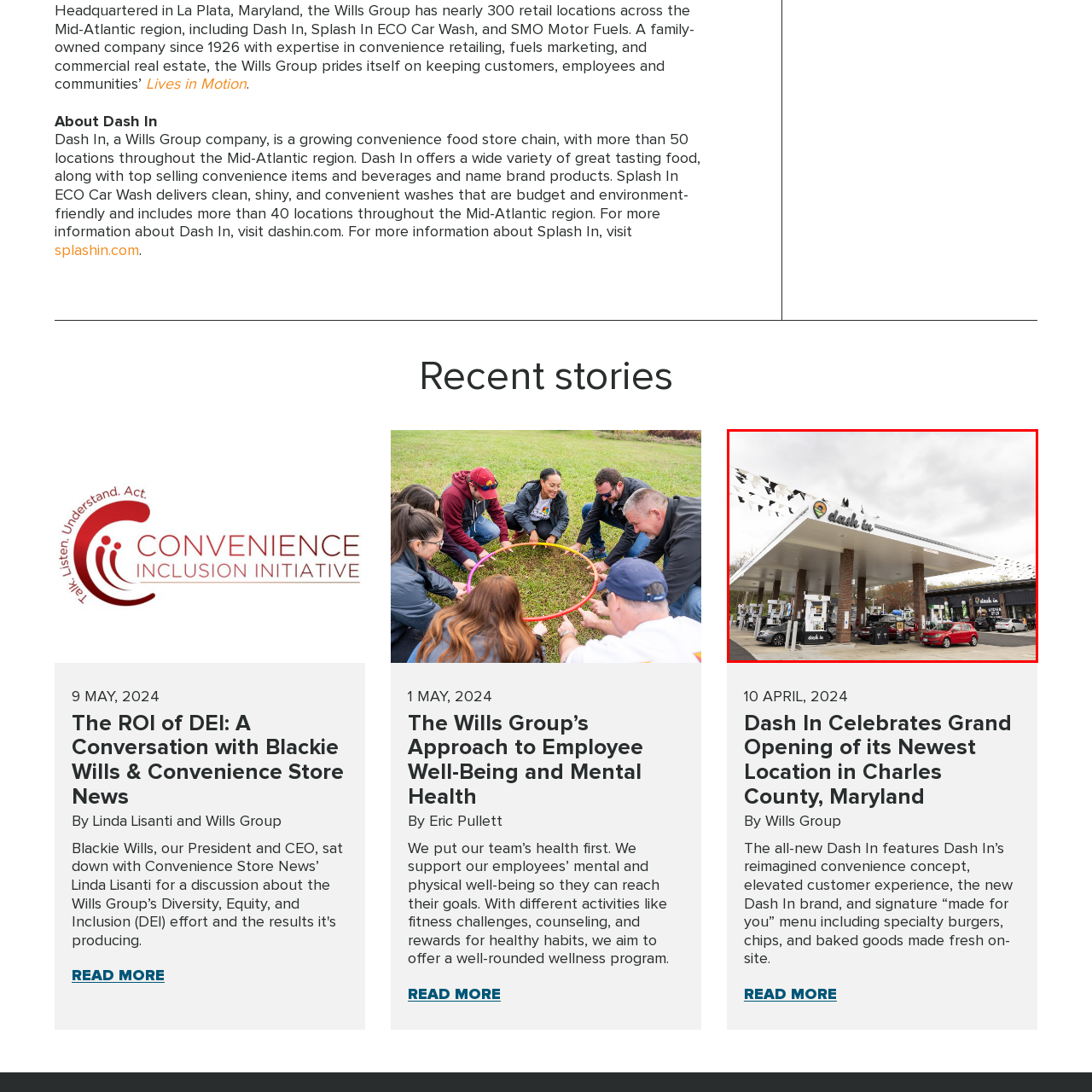Provide a thorough description of the scene depicted within the red bounding box.

The image showcases the grand opening of a new Dash In location in Charles County, Maryland. The modern convenience store features a sleek design with a prominent canopy overhead, adorned with colorful flags. In the foreground, several cars are parked, highlighting the bustling customer activity. The branding "dash in" is clearly visible, emphasizing the store's identity as part of the Wills Group. This new Dash In store boasts an elevated customer experience, offering a “made for you” menu that includes specialty burgers and fresh-baked goods, reflecting the company's commitment to innovation in convenience retailing.